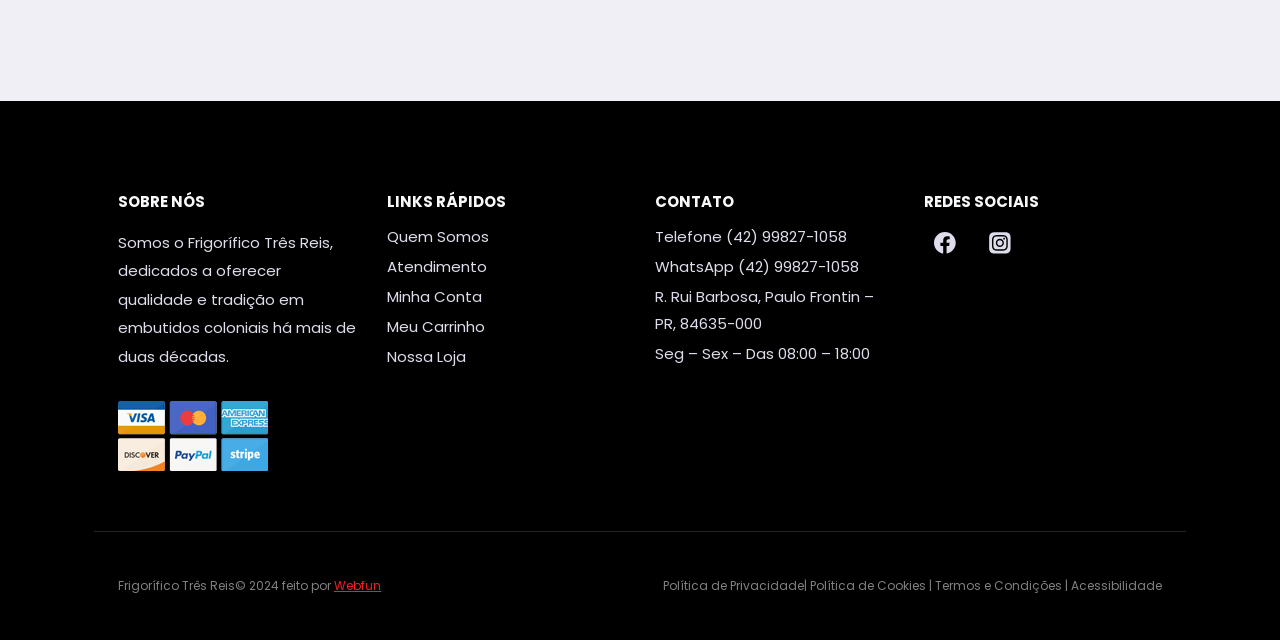Based on the element description: "WhatsApp (42) 99827-1058", identify the bounding box coordinates for this UI element. The coordinates must be four float numbers between 0 and 1, listed as [left, top, right, bottom].

[0.512, 0.392, 0.698, 0.439]